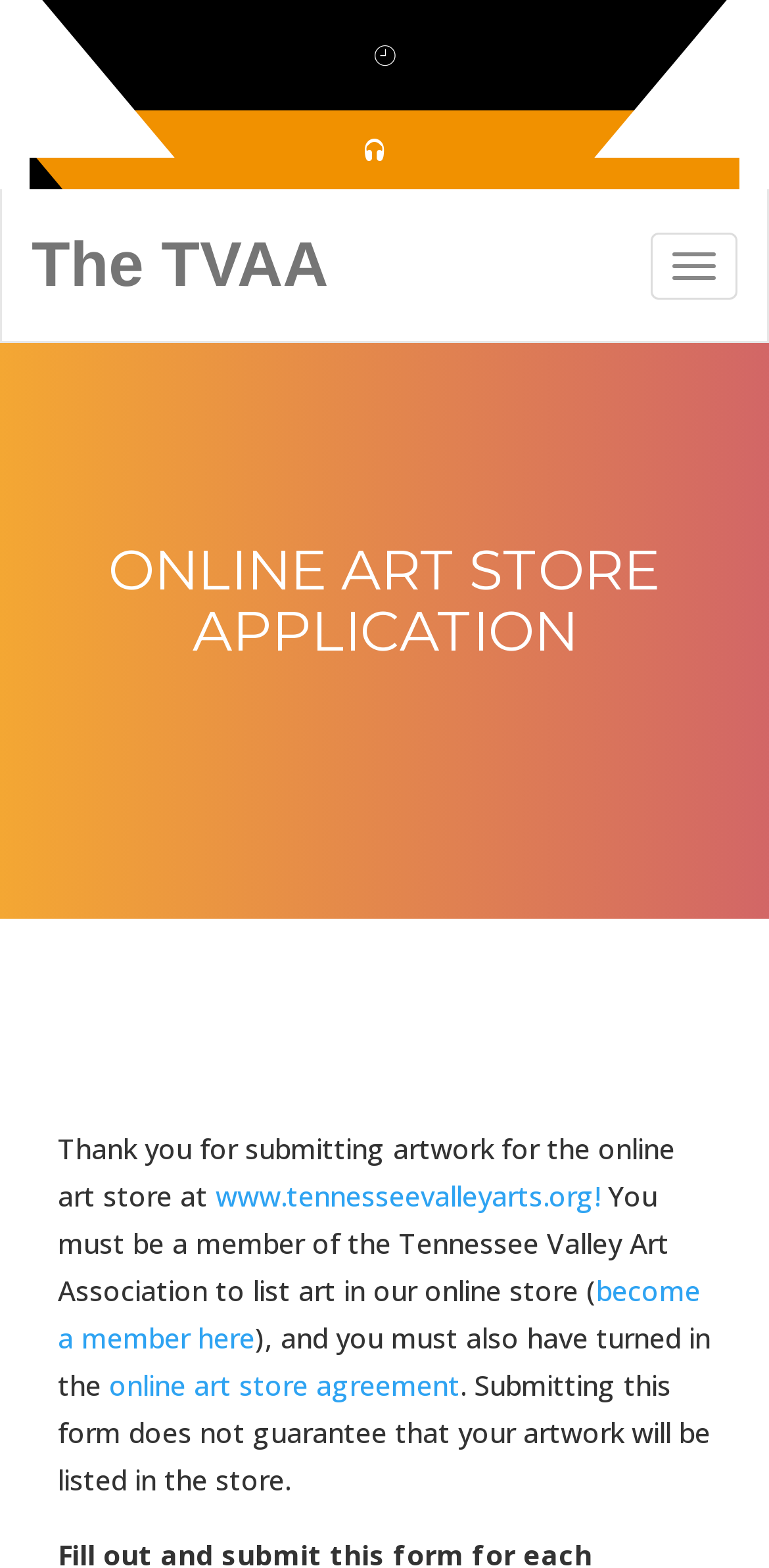Using the information shown in the image, answer the question with as much detail as possible: Is submitting the form a guarantee of artwork listing?

The webpage explicitly states that 'Submitting this form does not guarantee that your artwork will be listed in the store.' This implies that submitting the form is not a guarantee of artwork listing in the online store.